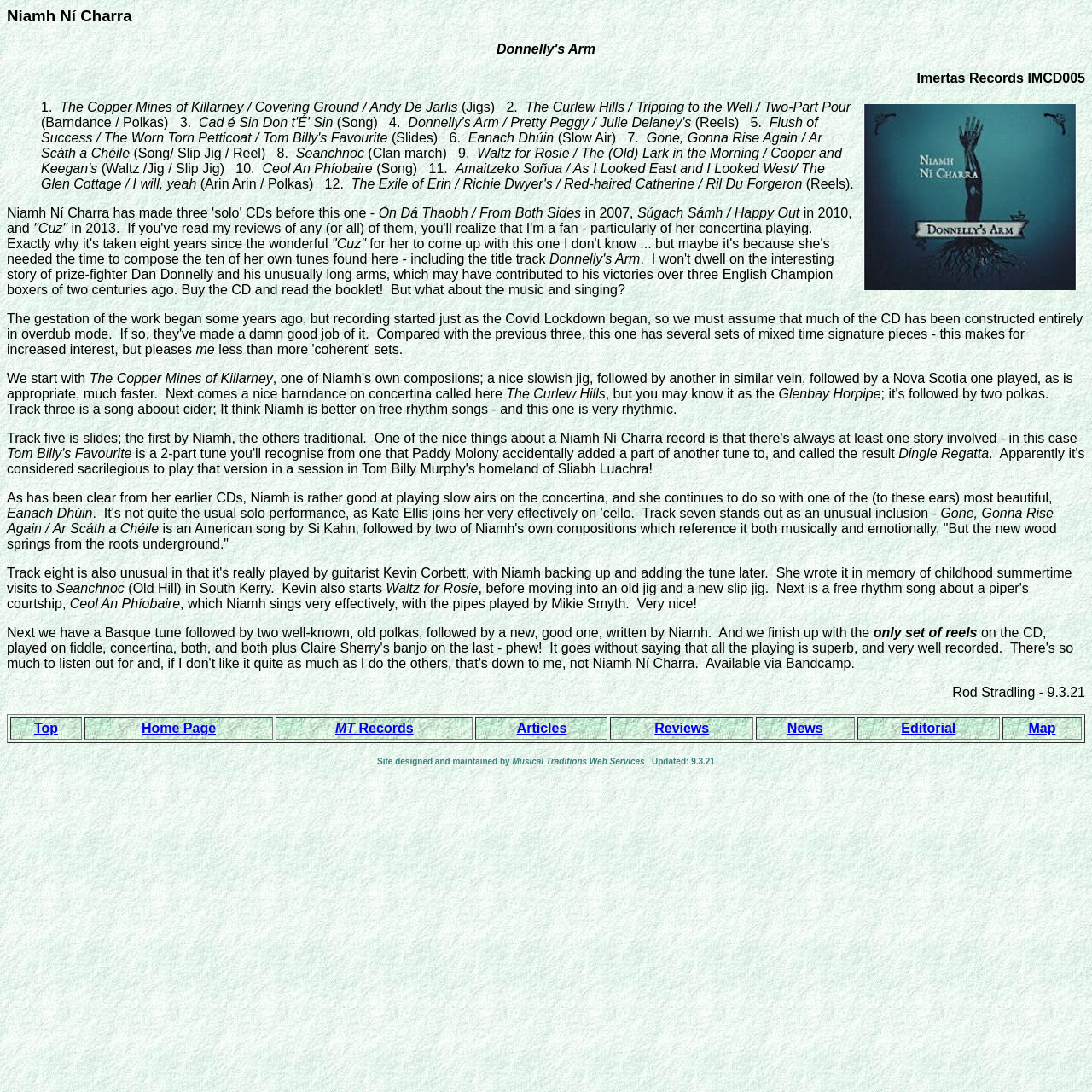Determine the bounding box coordinates of the section I need to click to execute the following instruction: "Like the post by totallysaulgoodman". Provide the coordinates as four float numbers between 0 and 1, i.e., [left, top, right, bottom].

None